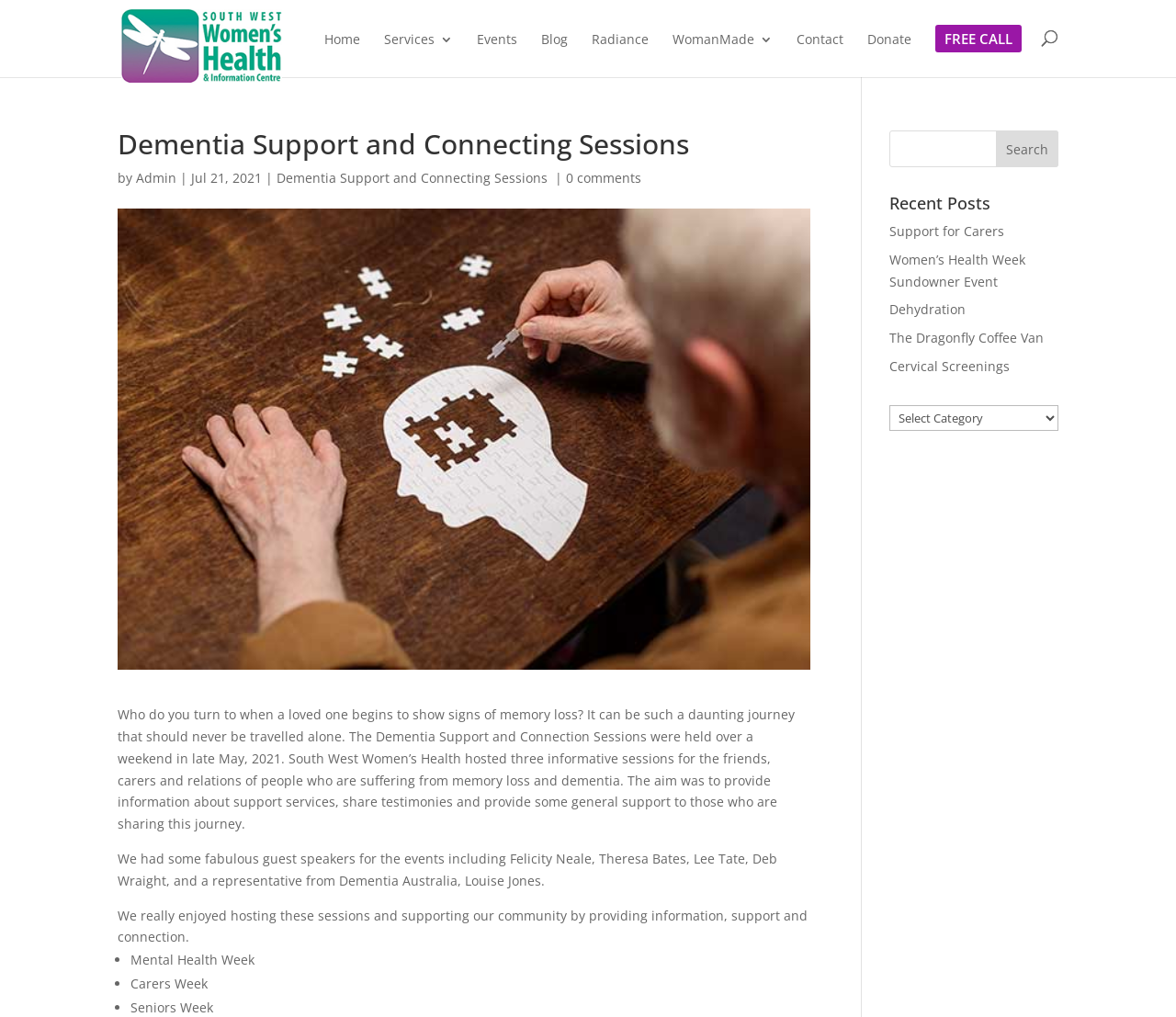What is the name of the health center?
Please look at the screenshot and answer using one word or phrase.

South West Women's Health and Information Centre